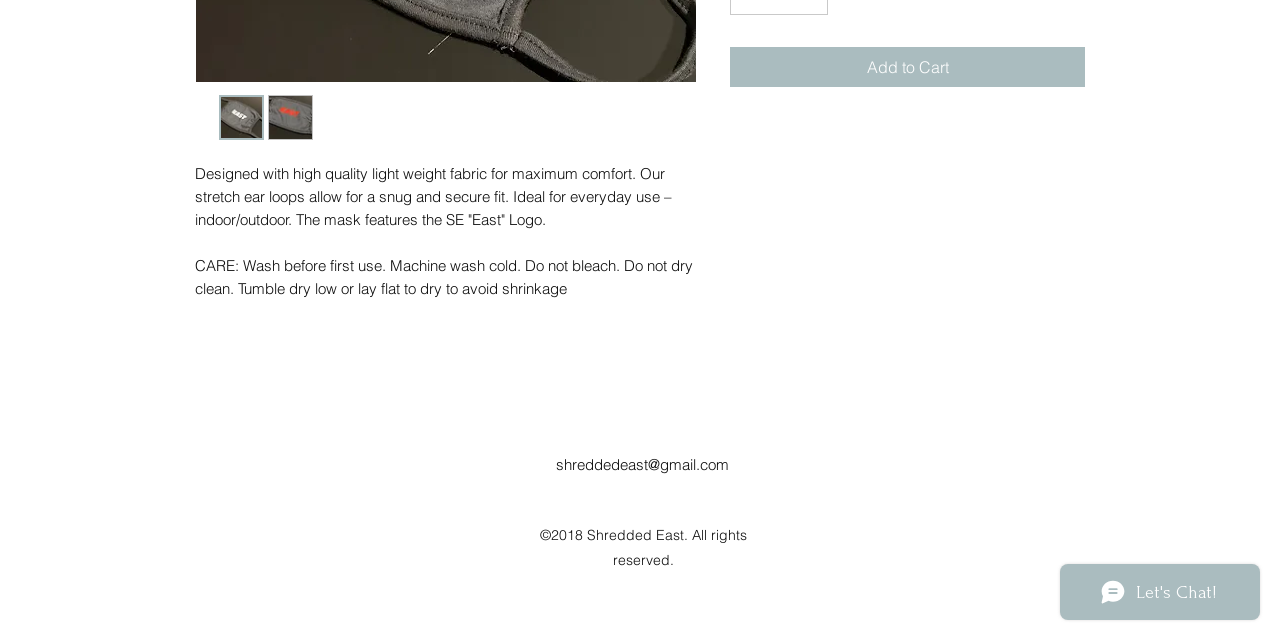Determine the bounding box for the described UI element: "shreddedeast@gmail.com".

[0.434, 0.711, 0.569, 0.741]